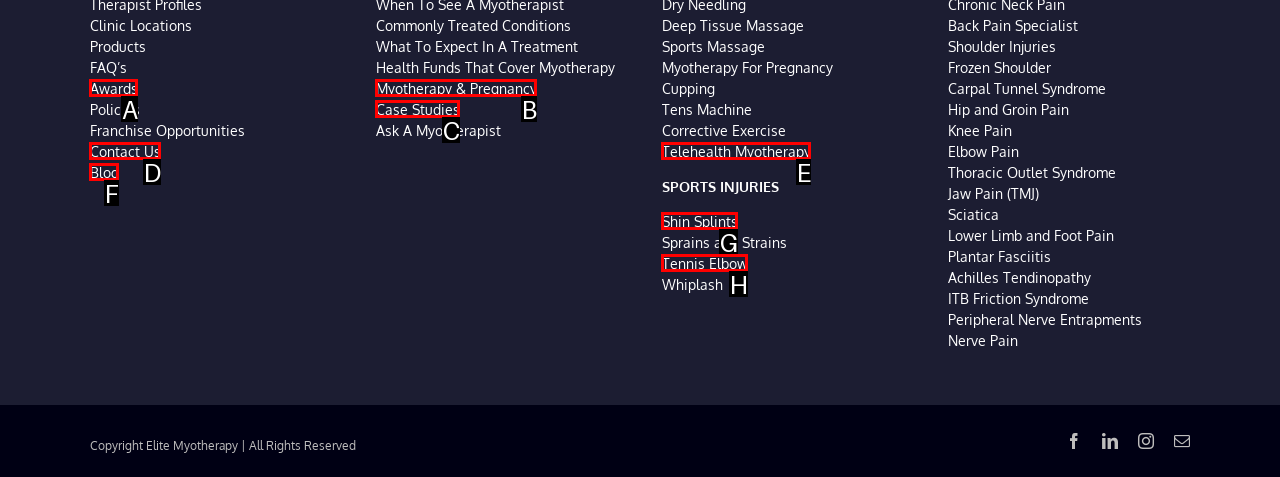Identify the HTML element that corresponds to the description: Contact Us
Provide the letter of the matching option from the given choices directly.

D